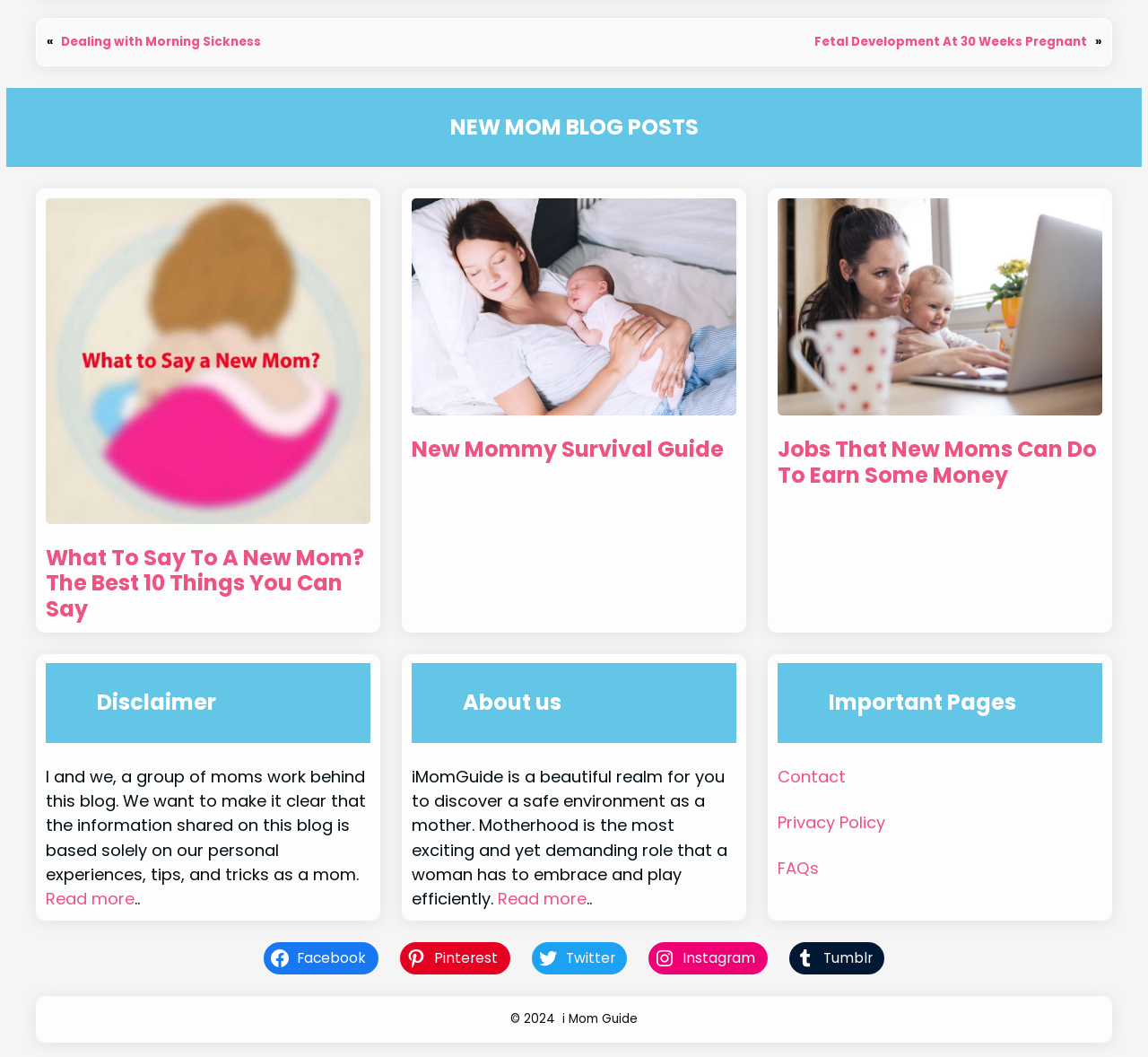Identify the bounding box coordinates for the UI element that matches this description: "alt="New Mommy Survival Guide"".

[0.358, 0.188, 0.642, 0.393]